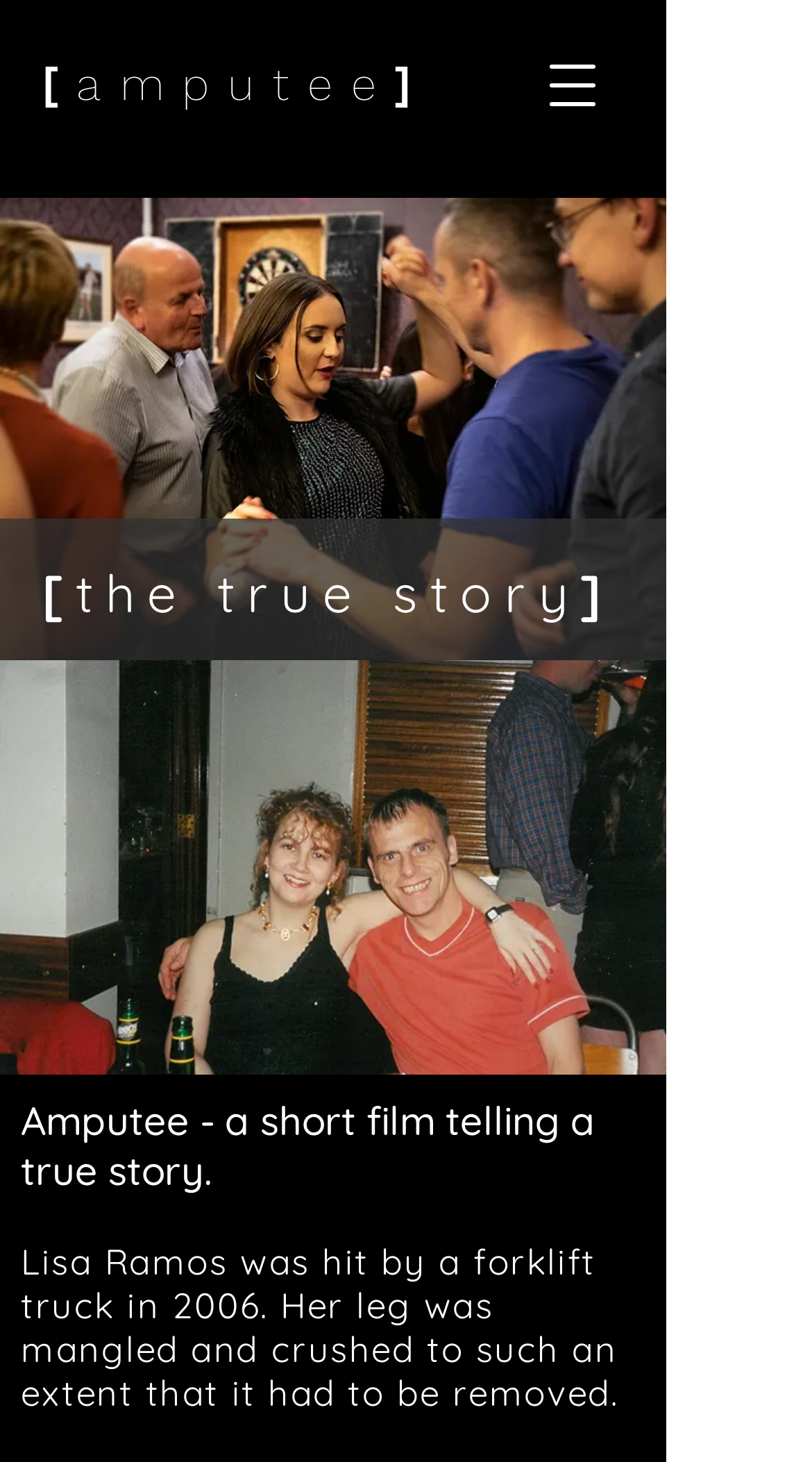Using the details in the image, give a detailed response to the question below:
What is the year of the accident?

I found the answer by looking at the text content of the webpage, specifically the sentence that describes the accident. The text mentions 'Lisa Ramos was hit by a forklift truck in 2006.'